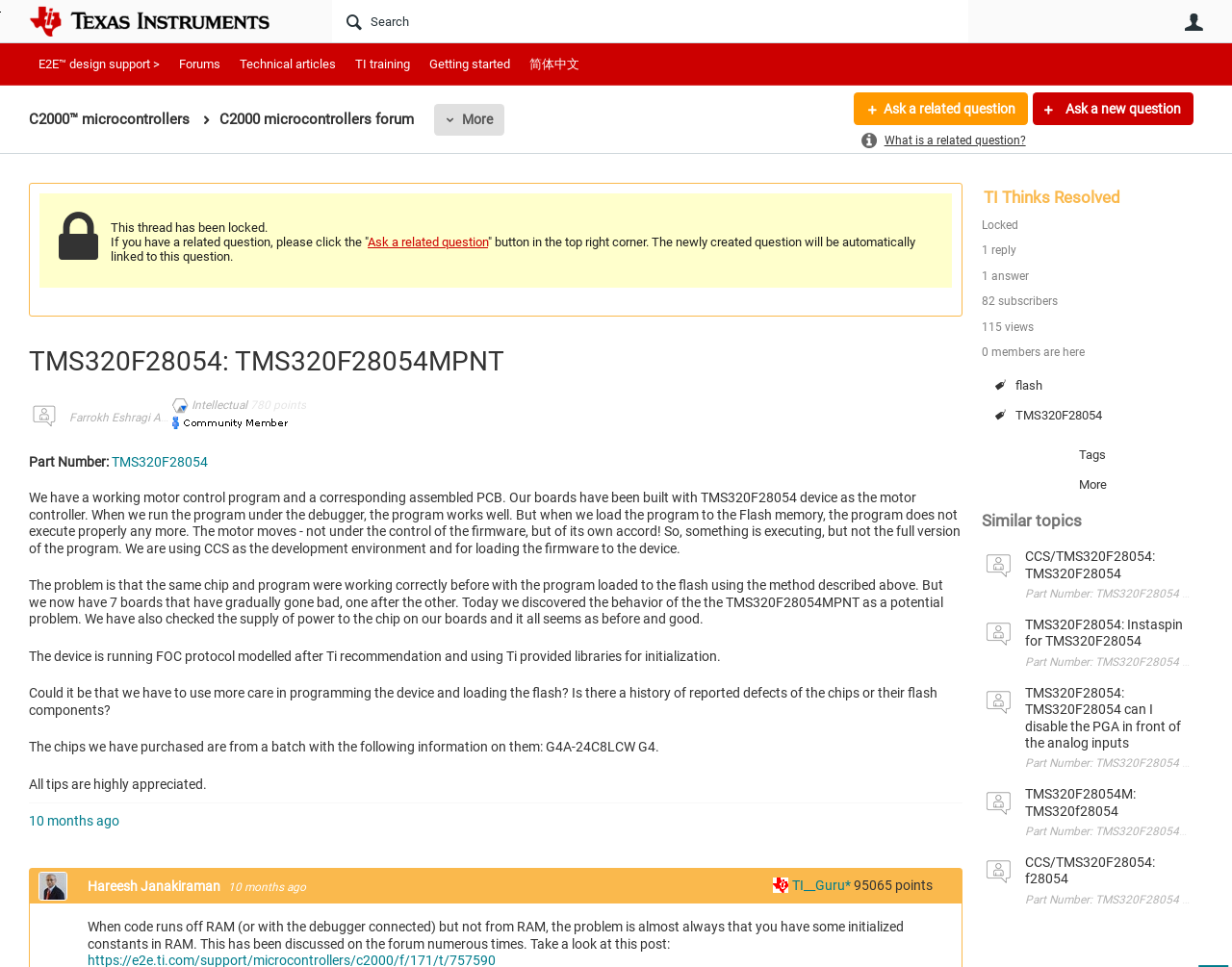Find the bounding box coordinates for the UI element whose description is: "C2000 microcontrollers forum". The coordinates should be four float numbers between 0 and 1, in the format [left, top, right, bottom].

[0.166, 0.114, 0.336, 0.132]